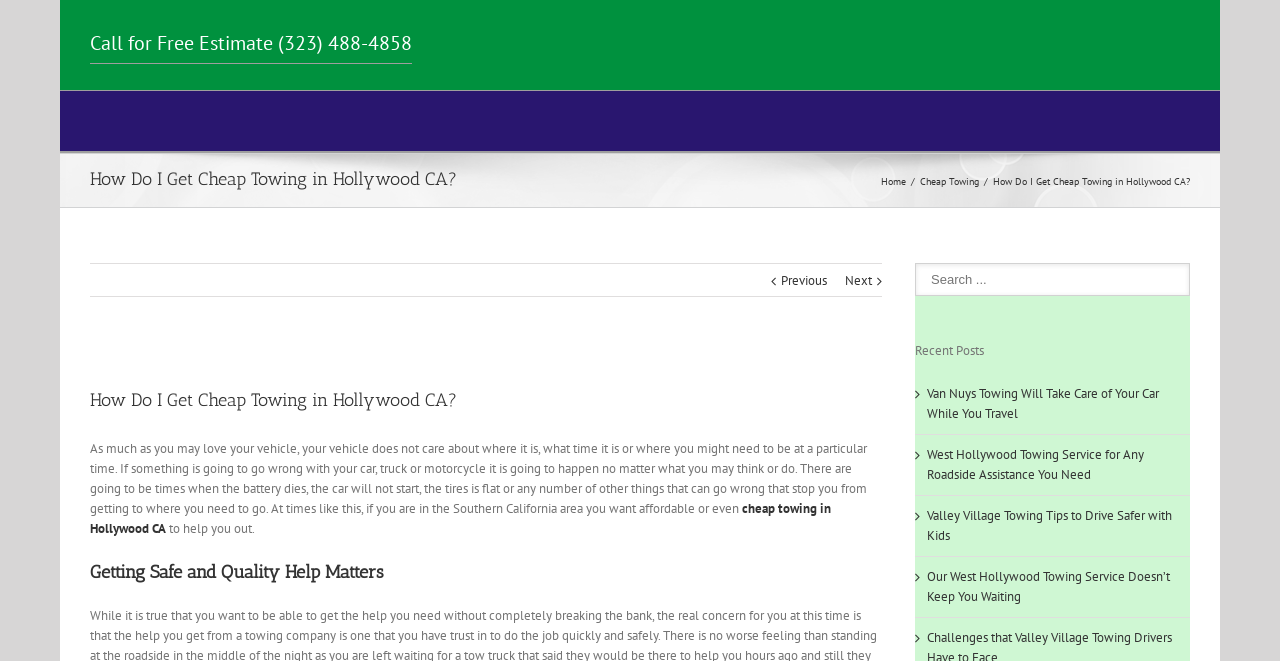Find and indicate the bounding box coordinates of the region you should select to follow the given instruction: "Click the 'Denver AMSOIL Sales' link".

None